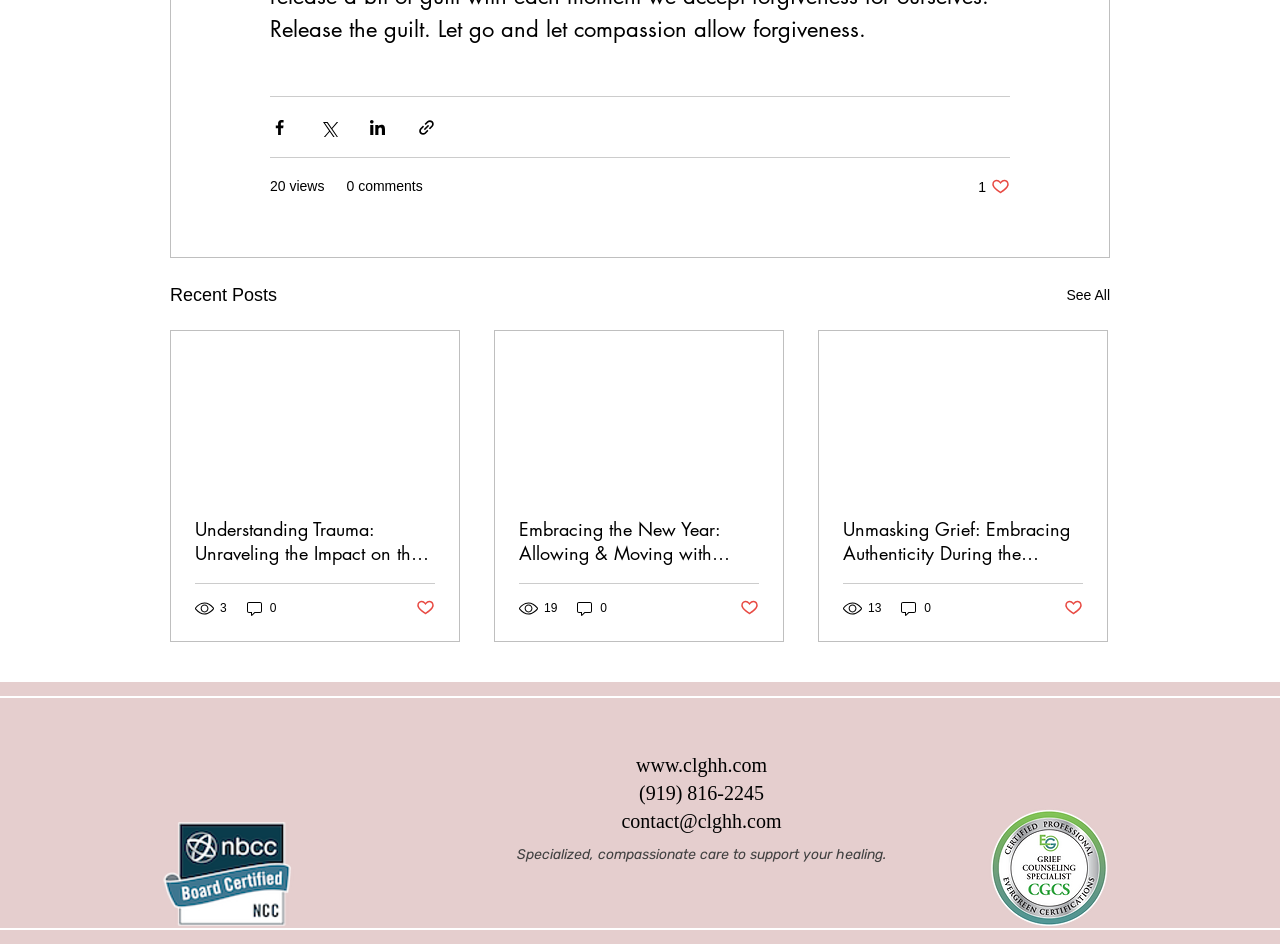Highlight the bounding box coordinates of the element you need to click to perform the following instruction: "Share via Facebook."

[0.211, 0.124, 0.226, 0.145]